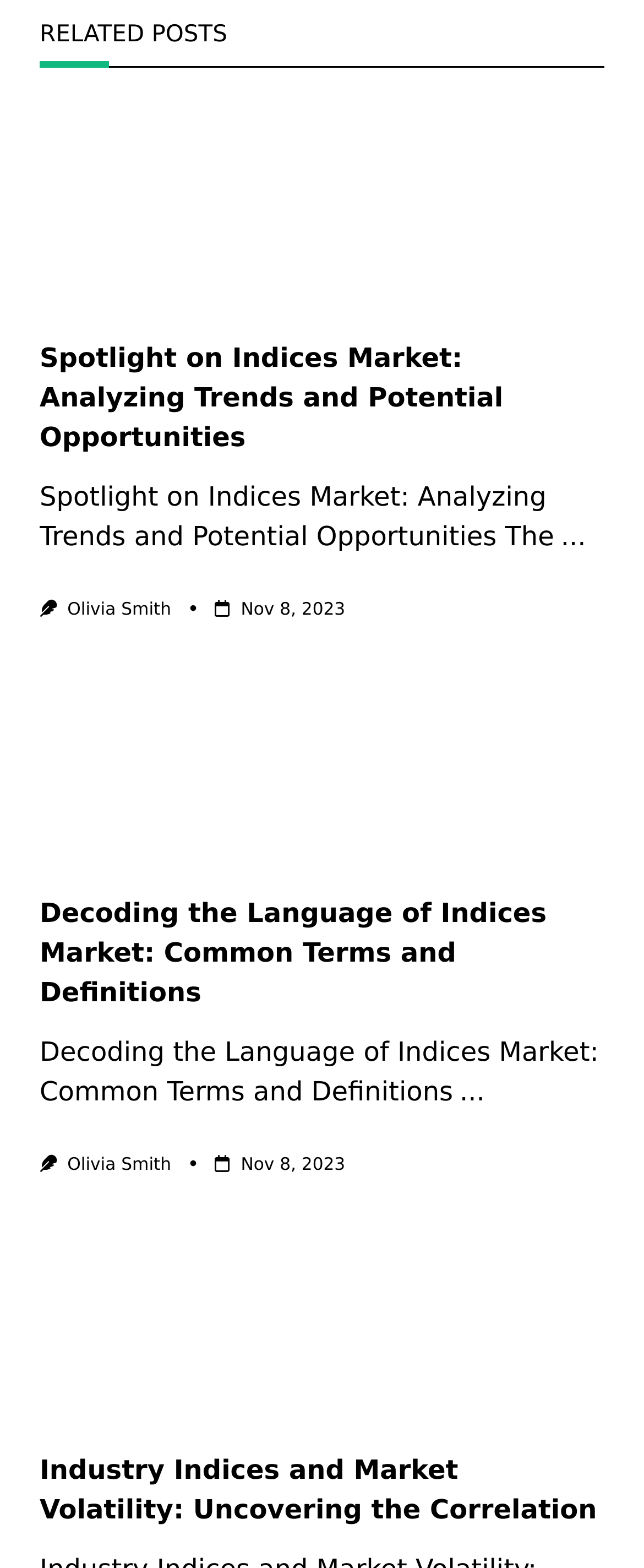Determine the bounding box coordinates of the region to click in order to accomplish the following instruction: "view the article by Olivia Smith". Provide the coordinates as four float numbers between 0 and 1, specifically [left, top, right, bottom].

[0.104, 0.382, 0.266, 0.395]